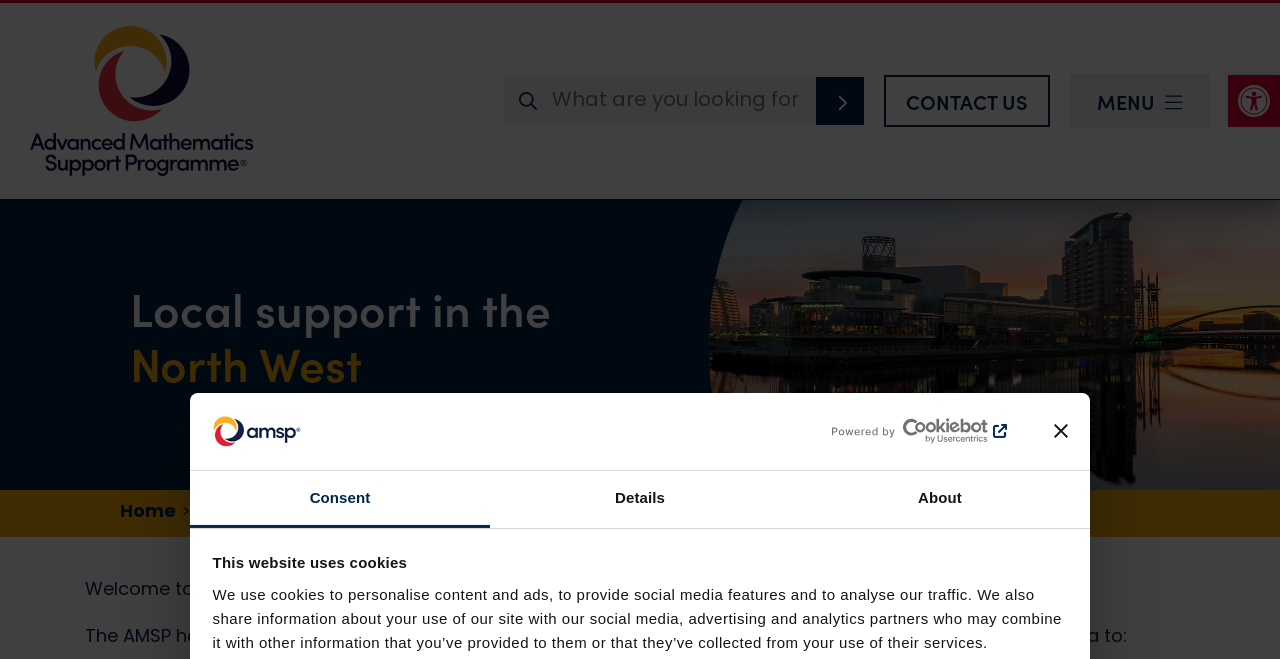Determine the bounding box coordinates of the clickable element to achieve the following action: 'Export issue'. Provide the coordinates as four float values between 0 and 1, formatted as [left, top, right, bottom].

None